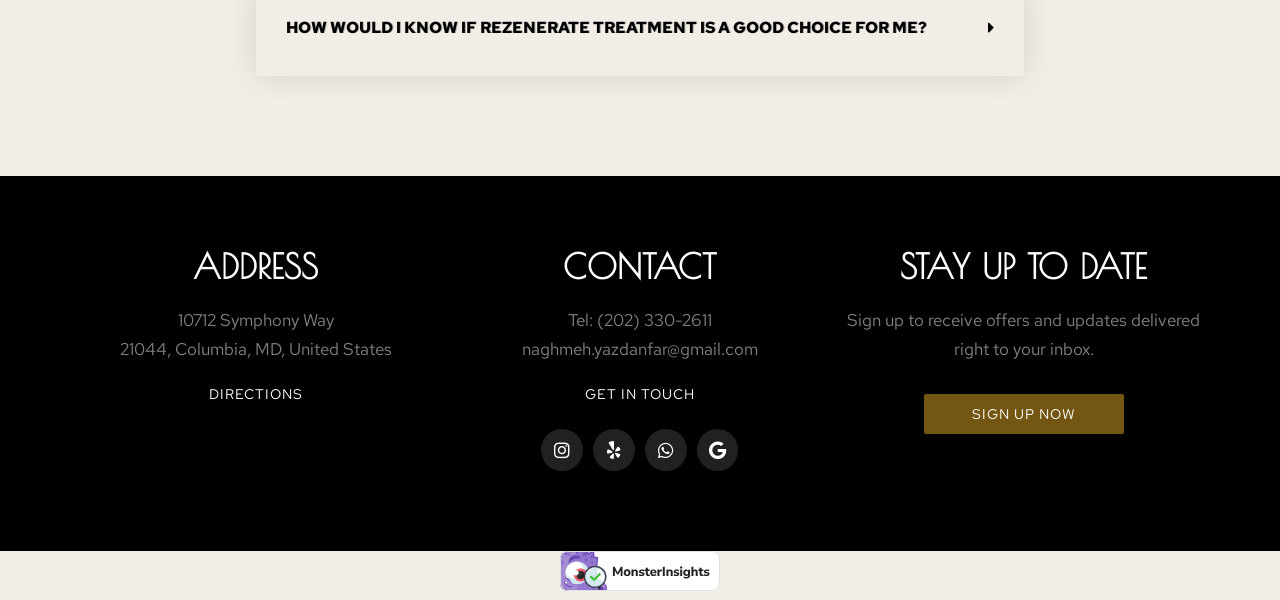Based on the element description Whatsapp, identify the bounding box of the UI element in the given webpage screenshot. The coordinates should be in the format (top-left x, top-left y, bottom-right x, bottom-right y) and must be between 0 and 1.

[0.504, 0.715, 0.536, 0.785]